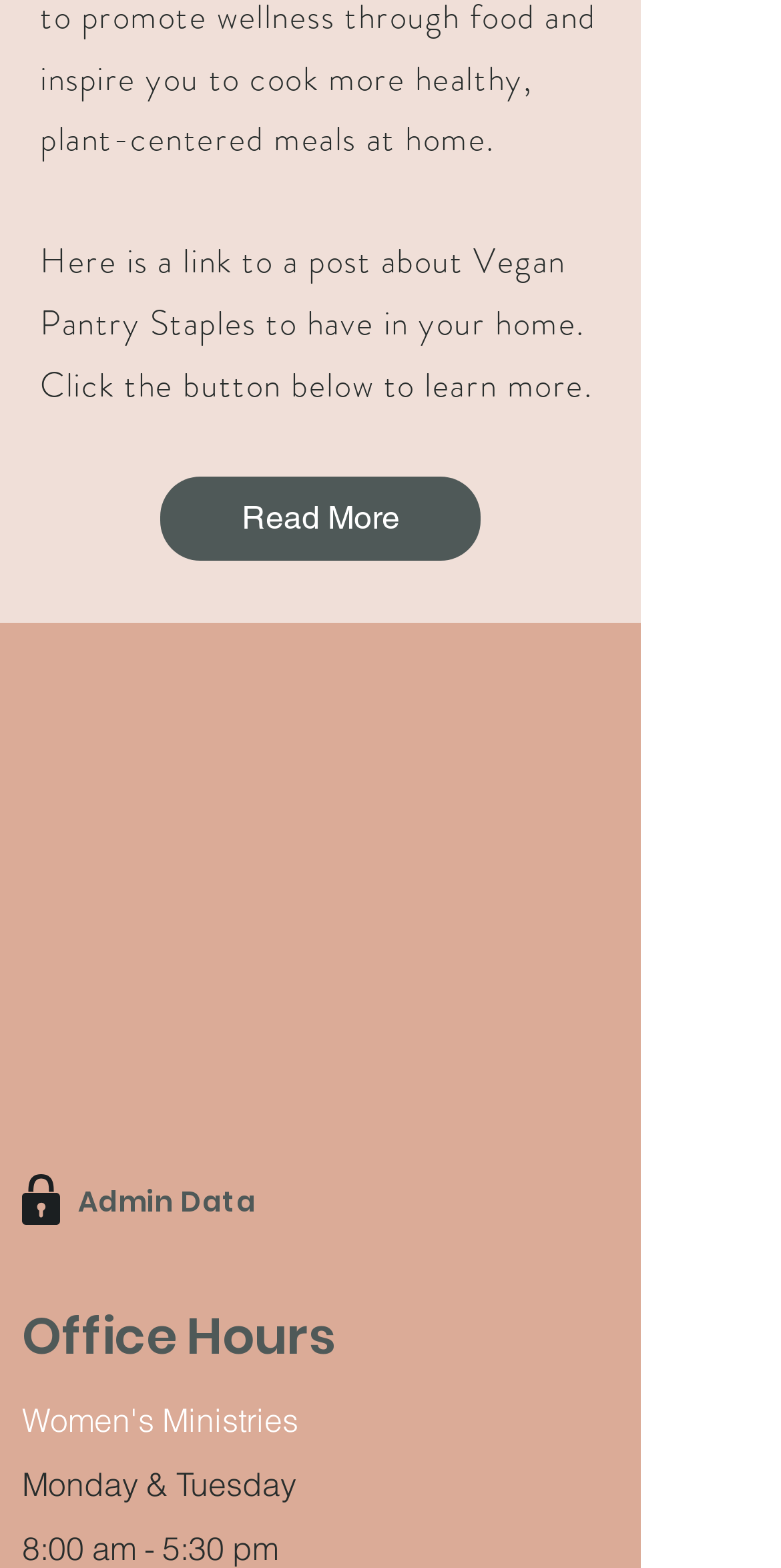Answer the following query with a single word or phrase:
What is the phone number of the Conference Office?

517-316-1500